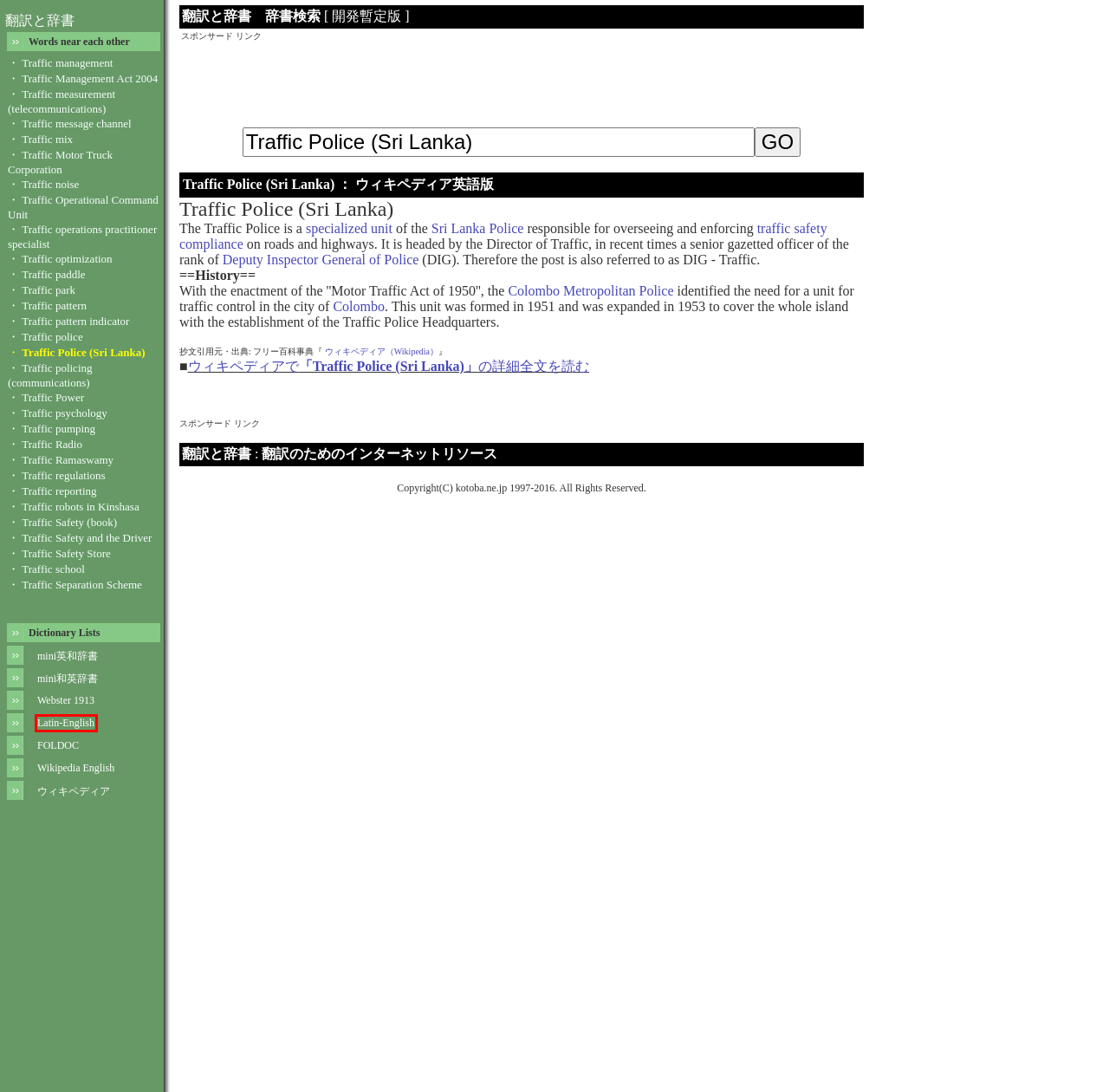You are presented with a screenshot of a webpage containing a red bounding box around a particular UI element. Select the best webpage description that matches the new webpage after clicking the element within the bounding box. Here are the candidates:
A. Traffic school について
B. 【 ab
 - abrado
 】Latin-English
C. Traffic Management Act 2004 について
D. Traffic robots in Kinshasa について
E. Traffic paddle について
F. Traffic Radio について
G. Traffic Power について
H. Traffic mix について

B